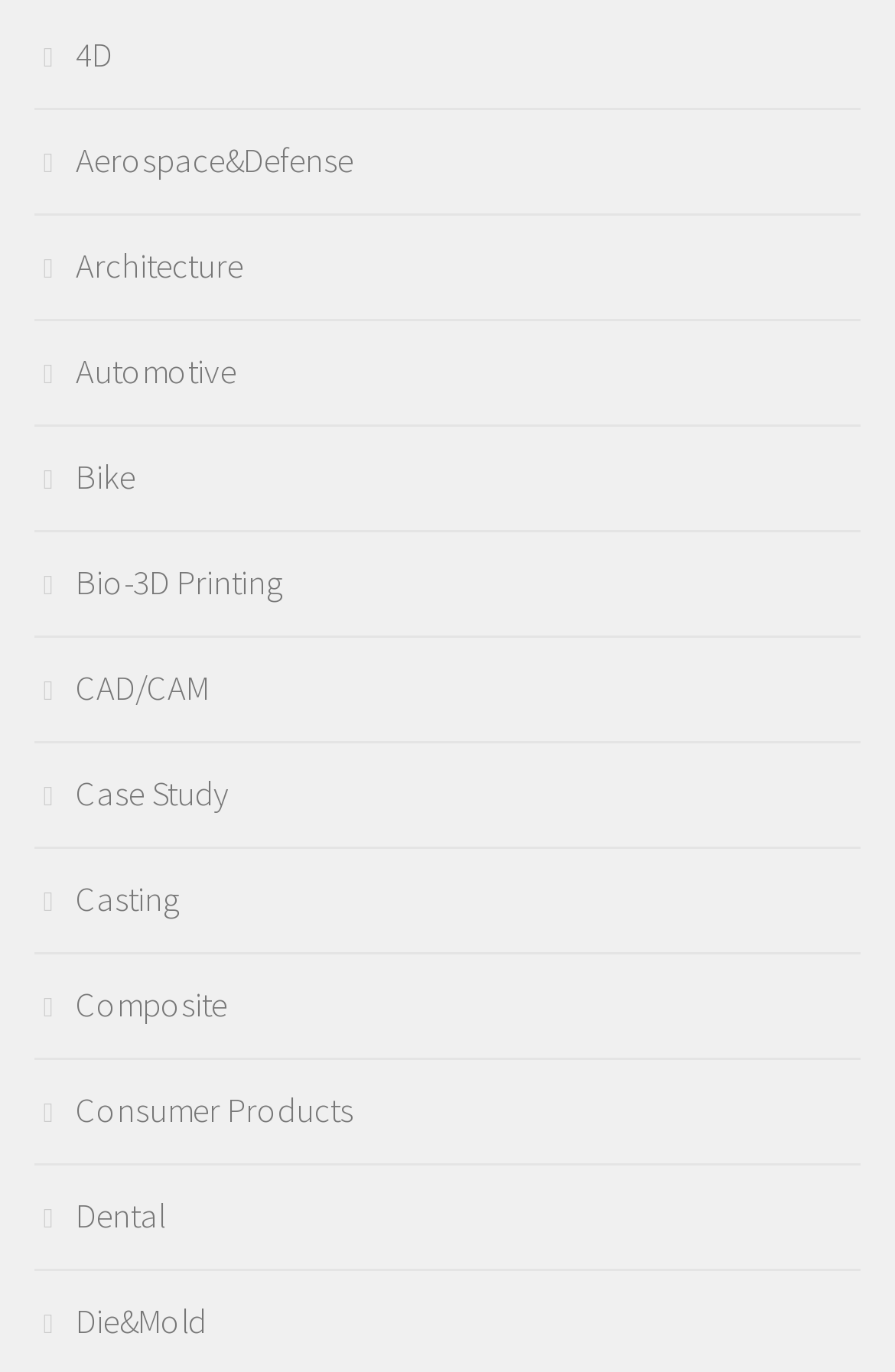Locate the bounding box coordinates of the clickable region necessary to complete the following instruction: "visit Architecture". Provide the coordinates in the format of four float numbers between 0 and 1, i.e., [left, top, right, bottom].

[0.038, 0.178, 0.272, 0.209]